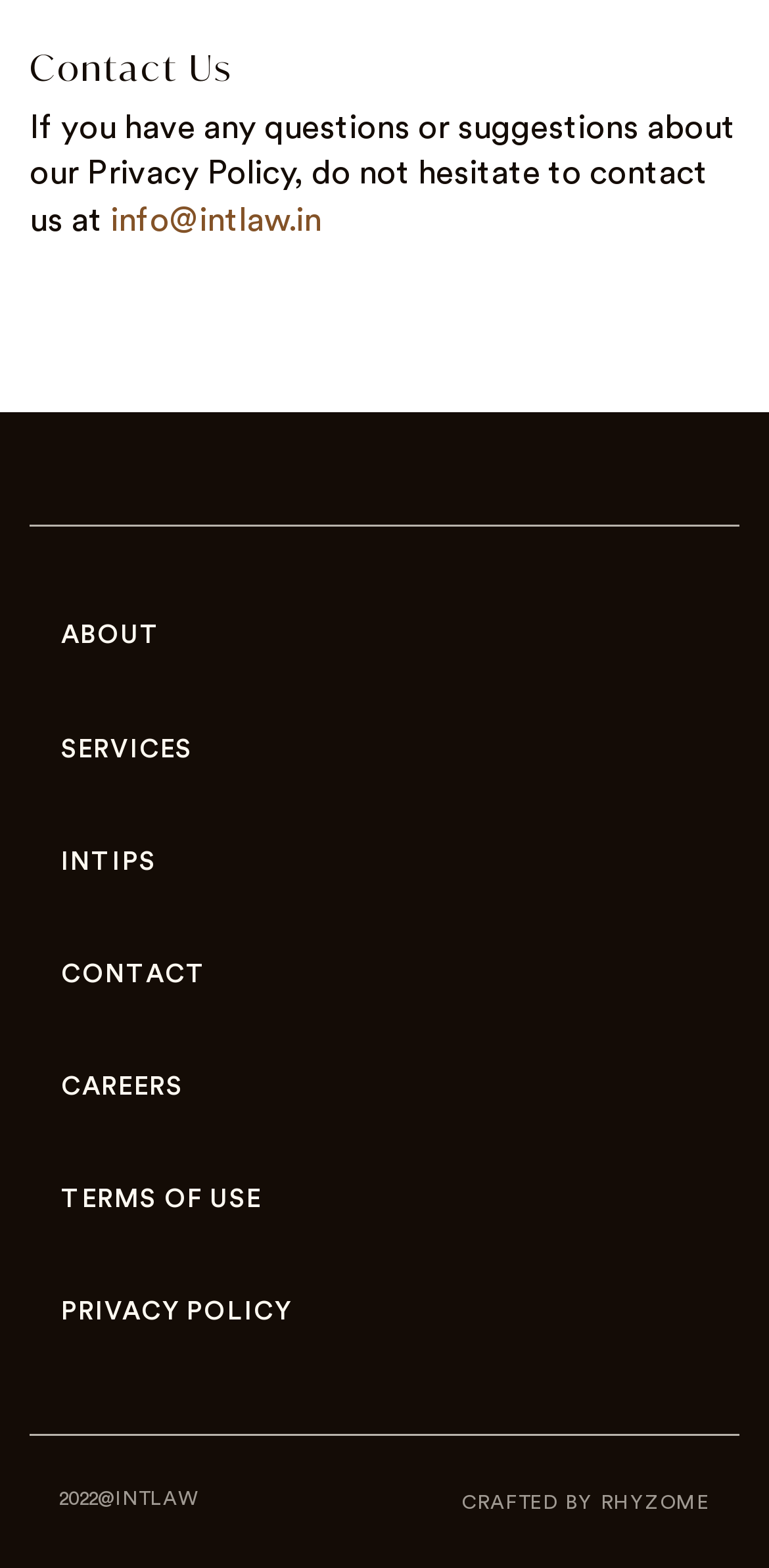Determine the bounding box coordinates of the clickable region to carry out the instruction: "Read the article about Häagen-Dazs Franchise Agreement".

None